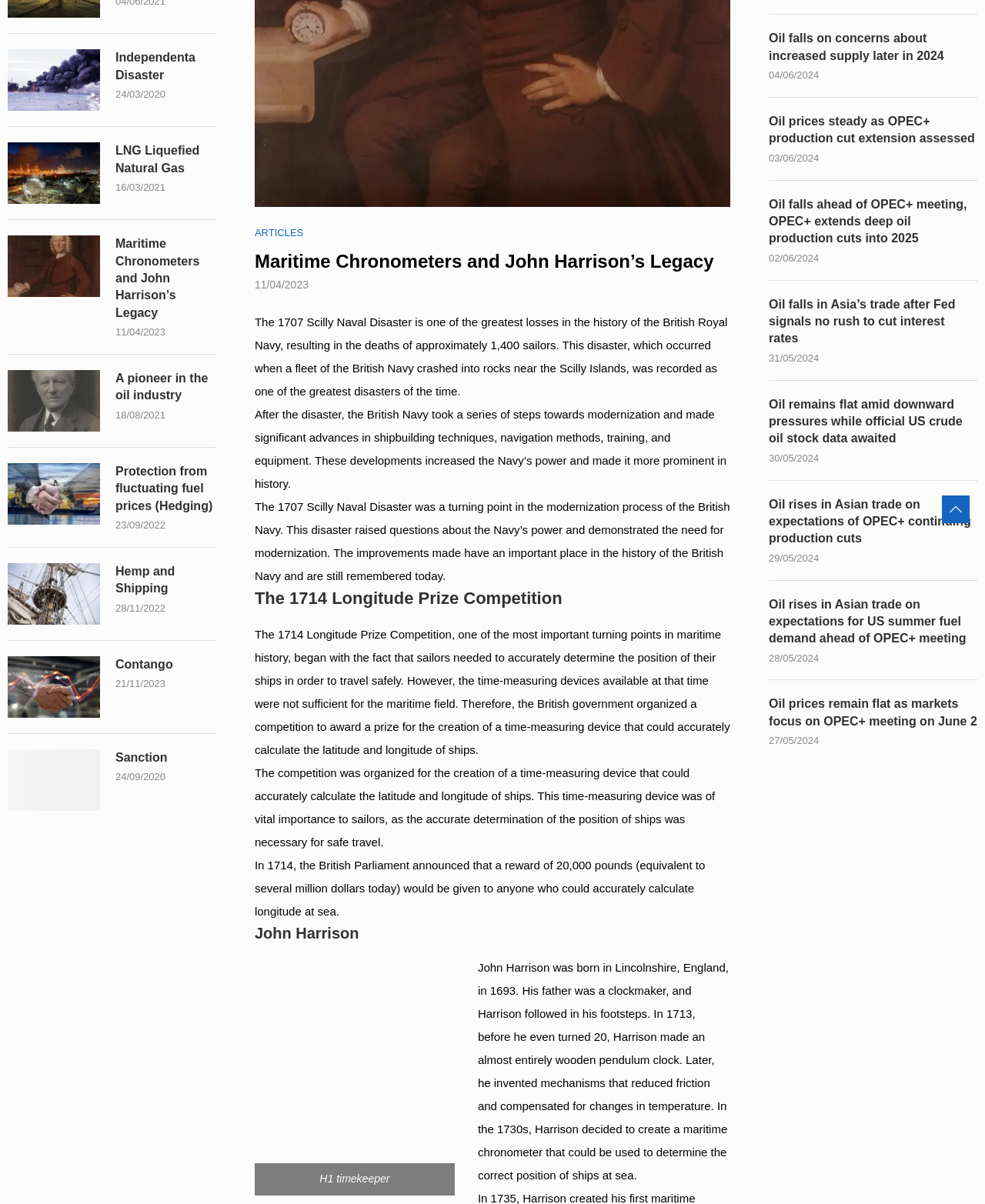Identify the bounding box for the UI element described as: "title="Independenta Disaster"". Ensure the coordinates are four float numbers between 0 and 1, formatted as [left, top, right, bottom].

[0.008, 0.041, 0.102, 0.092]